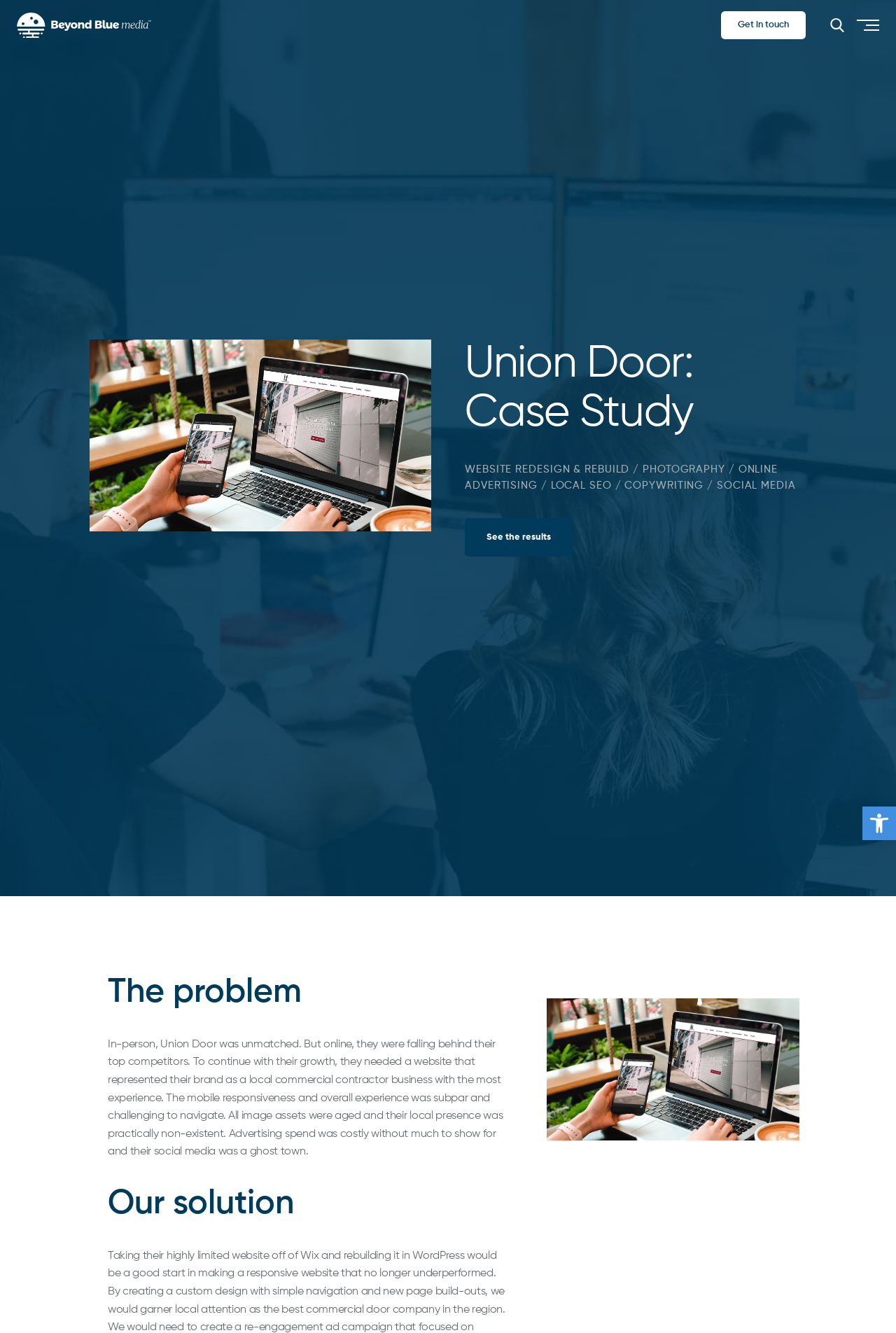Refer to the image and provide a thorough answer to this question:
How many portfolio items are shown on the webpage?

I counted two images with the same name 'Union Door San Francisco Portfolio Item' but with different numbers, indicating that there are two portfolio items shown on the webpage.